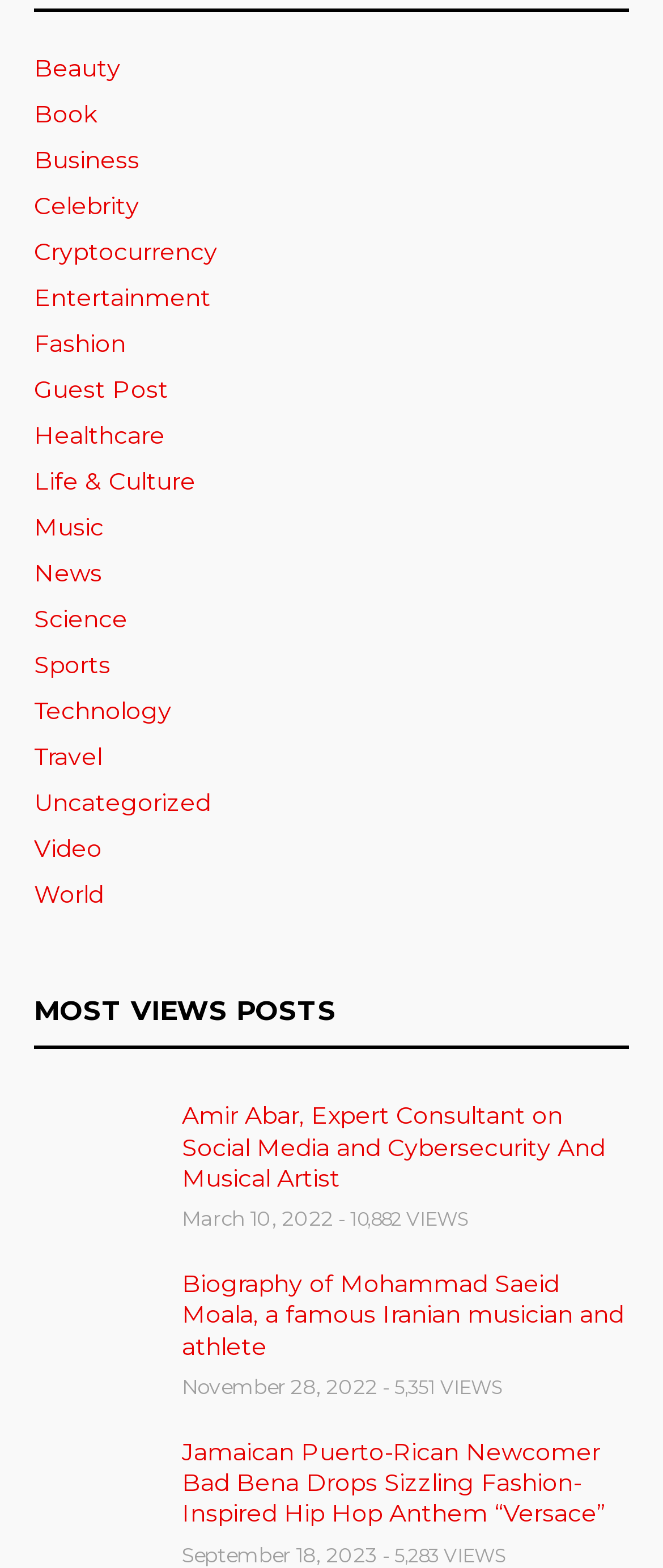Answer the following query concisely with a single word or phrase:
What is the date of the second post?

November 28, 2022